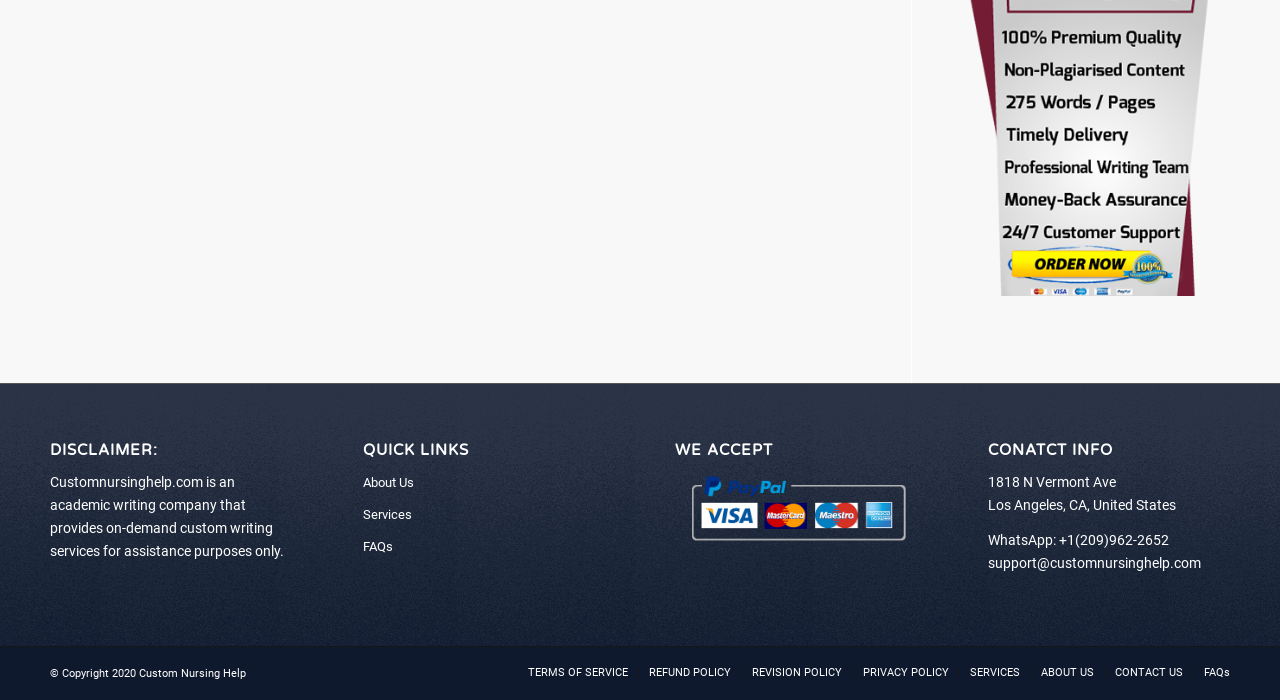Find the bounding box coordinates for the element that must be clicked to complete the instruction: "Read TERMS OF SERVICE". The coordinates should be four float numbers between 0 and 1, indicated as [left, top, right, bottom].

[0.412, 0.951, 0.491, 0.97]